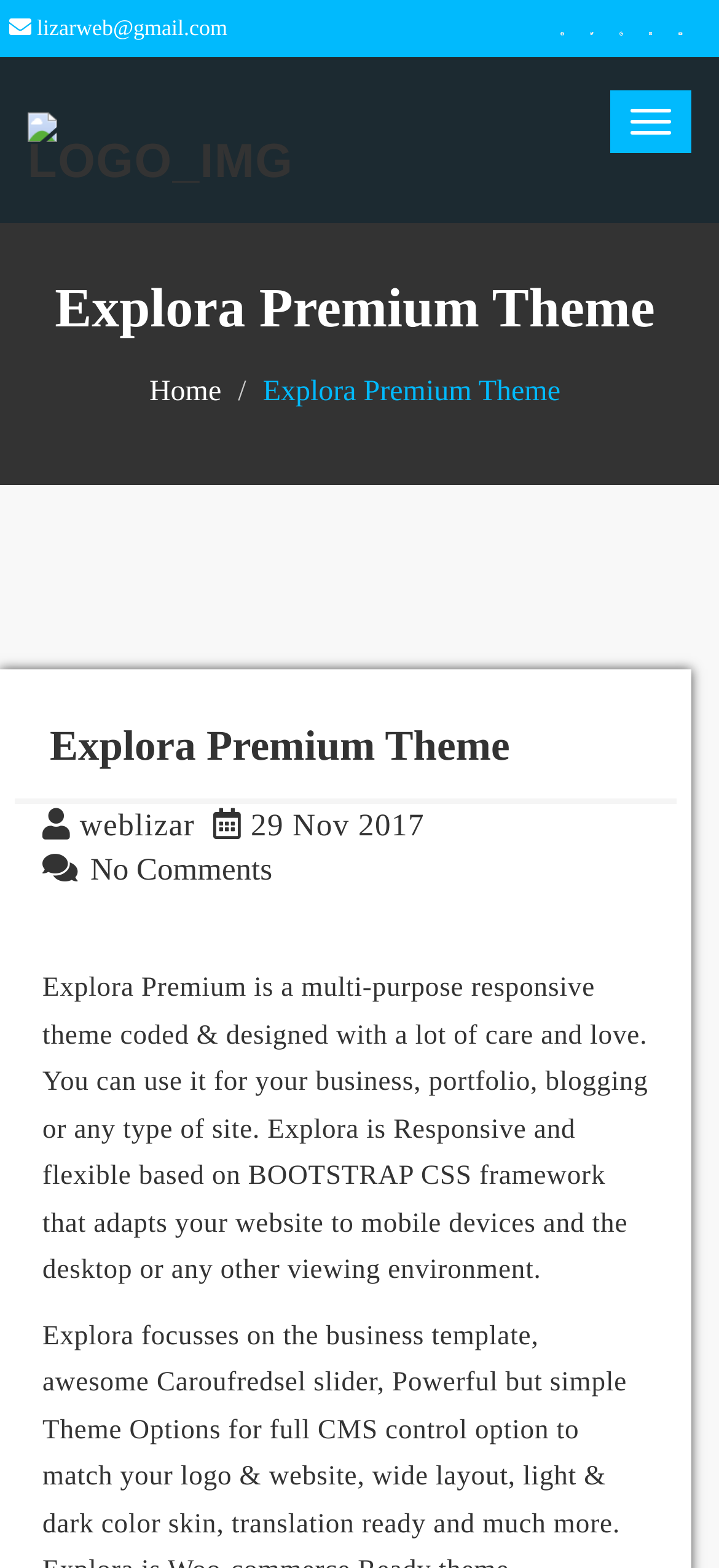Identify the bounding box coordinates of the part that should be clicked to carry out this instruction: "Check the Facebook Feed Pro link".

[0.051, 0.009, 0.316, 0.026]